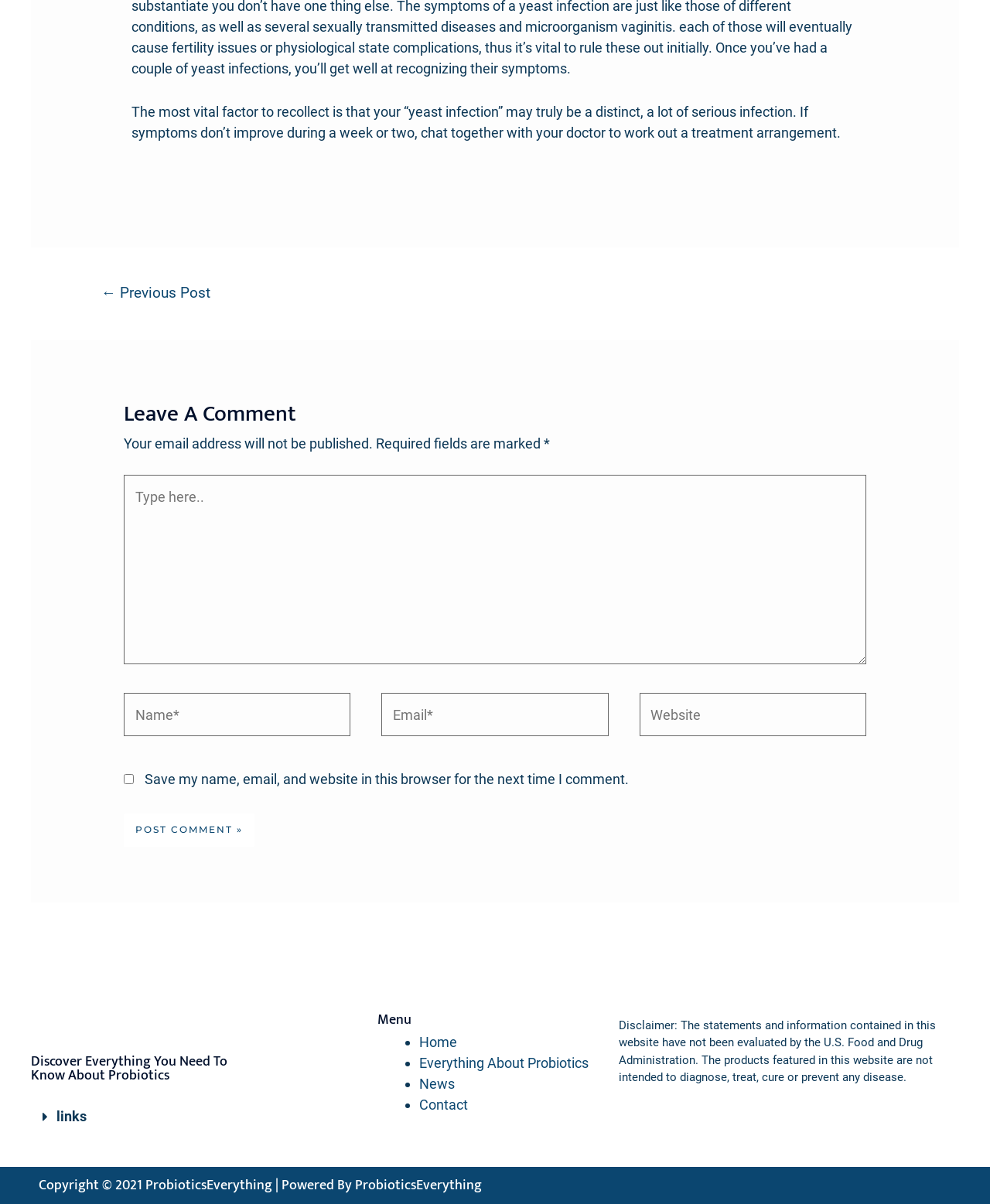Use a single word or phrase to respond to the question:
What is the topic of the article?

Yeast infection